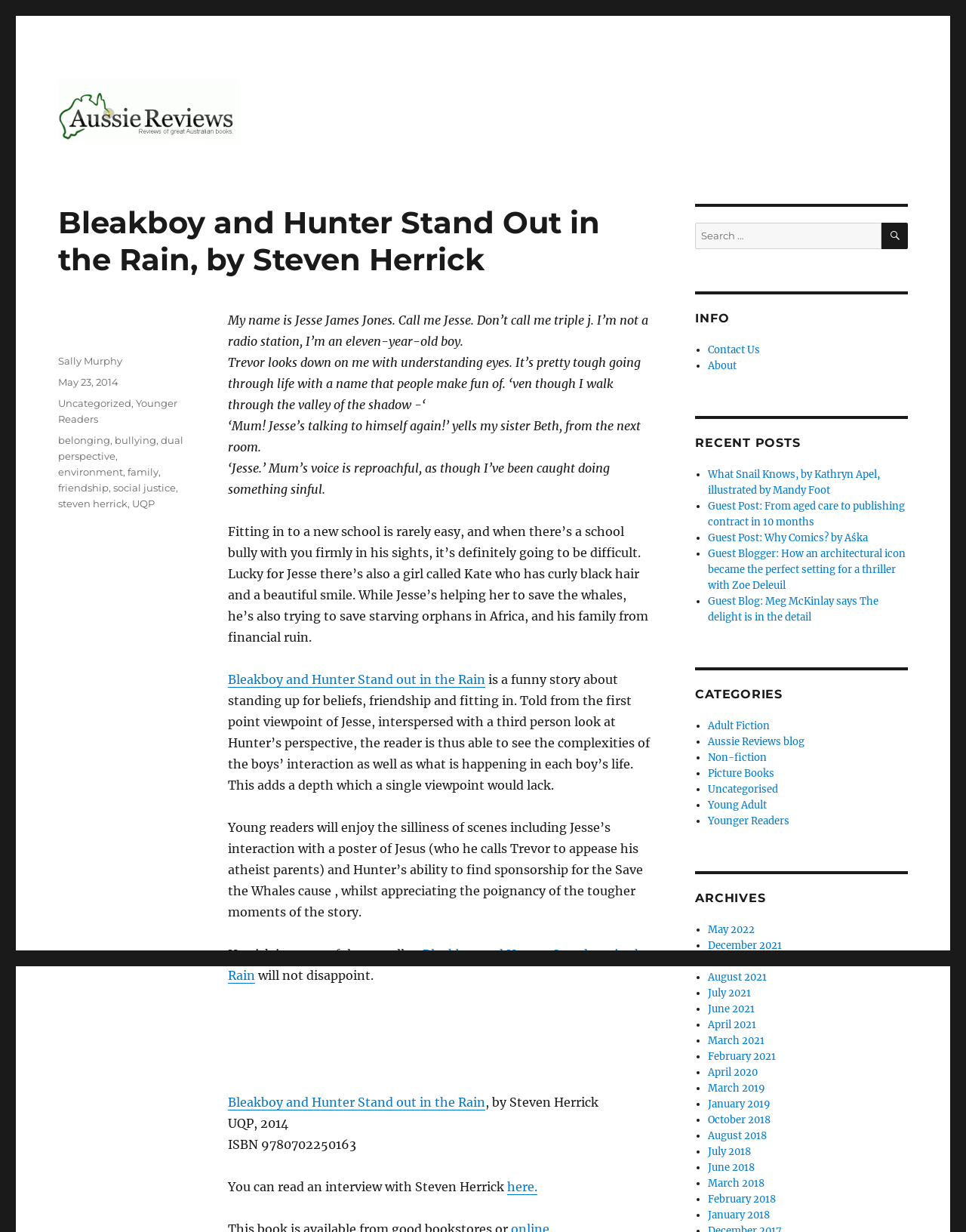Provide the bounding box coordinates for the area that should be clicked to complete the instruction: "Read the interview with Steven Herrick".

[0.236, 0.957, 0.525, 0.969]